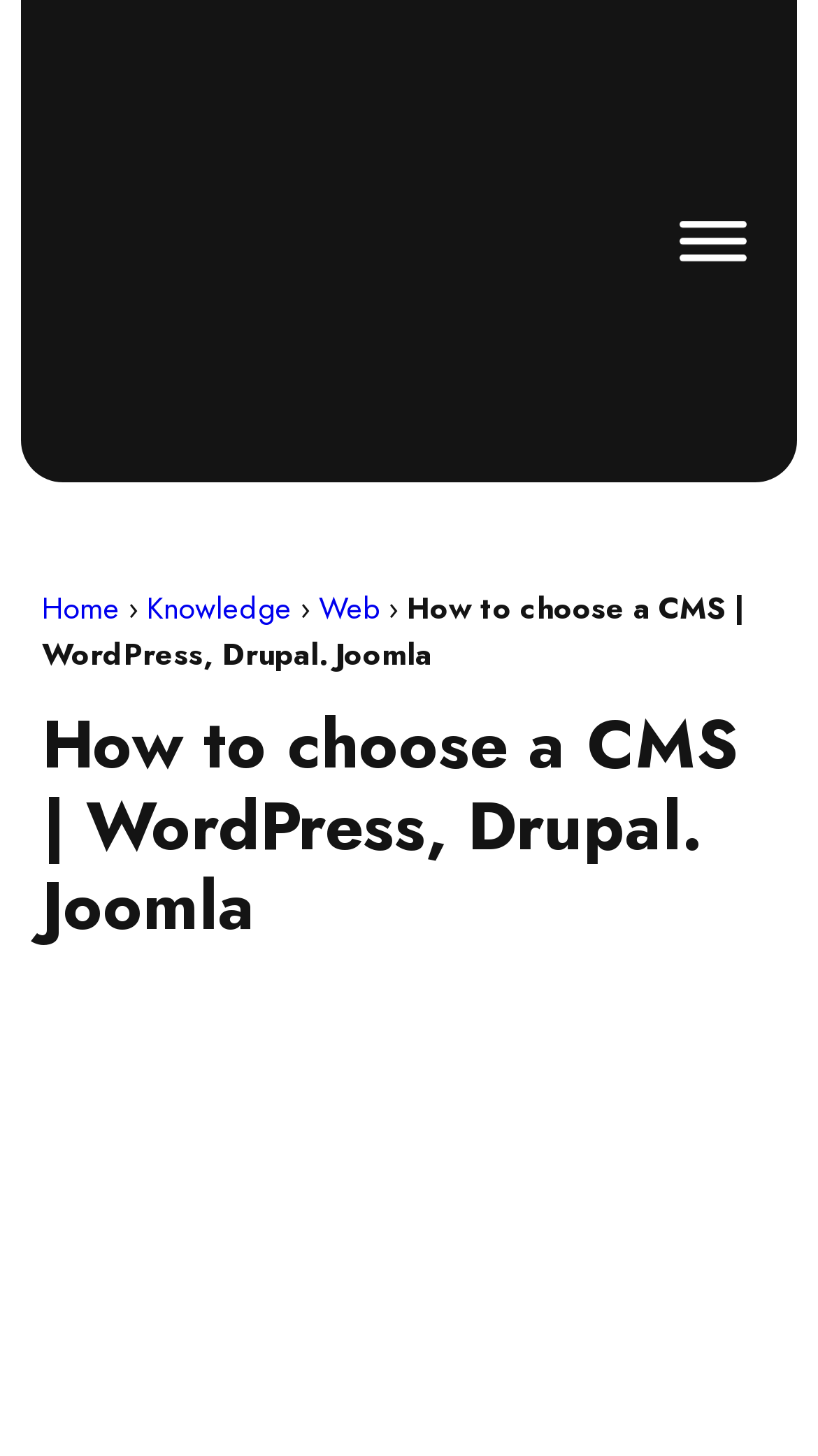What is the topic of the webpage?
Refer to the image and answer the question using a single word or phrase.

Choosing a CMS